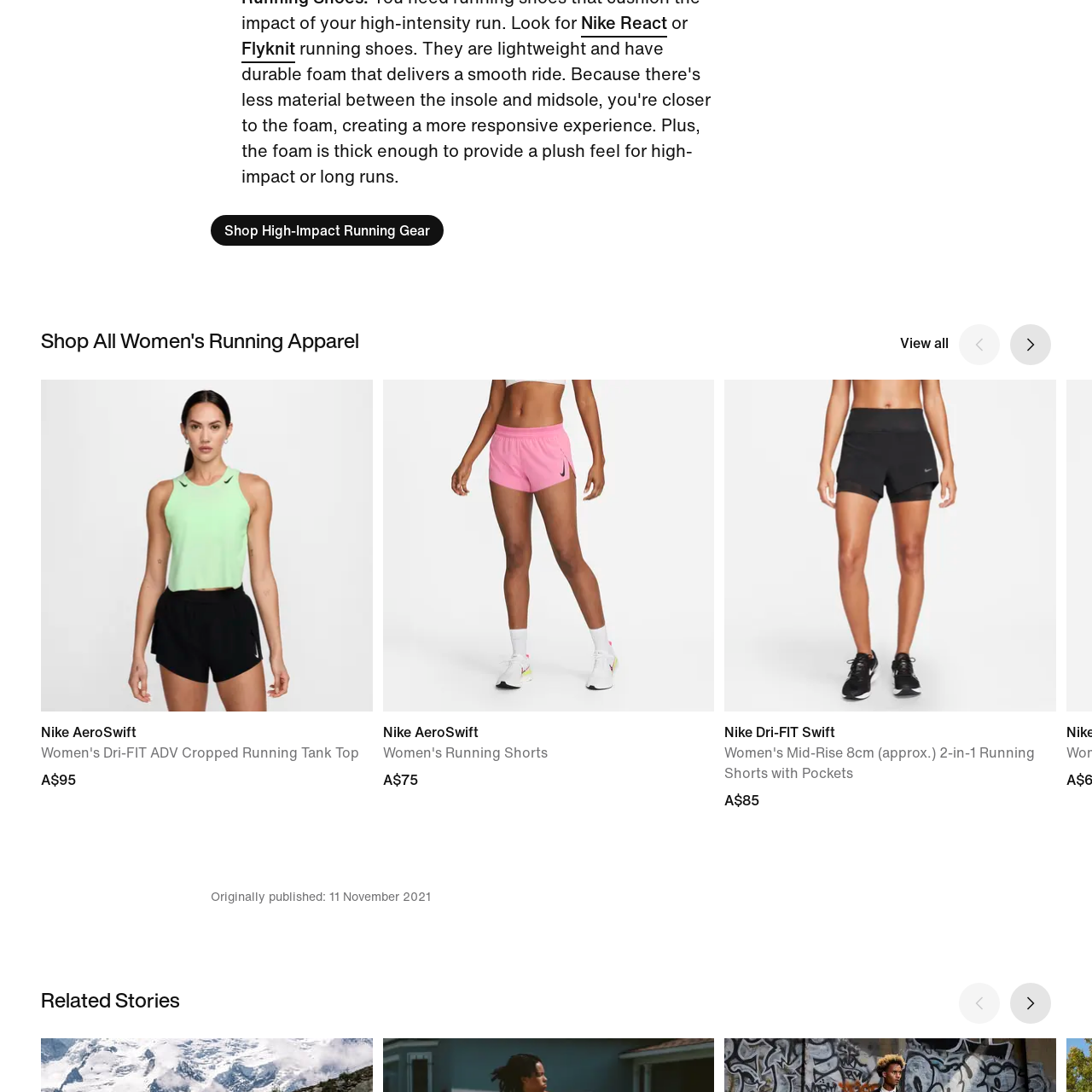Examine the area within the red bounding box and answer the following question using a single word or phrase:
What is the style of the tank top?

Cropped